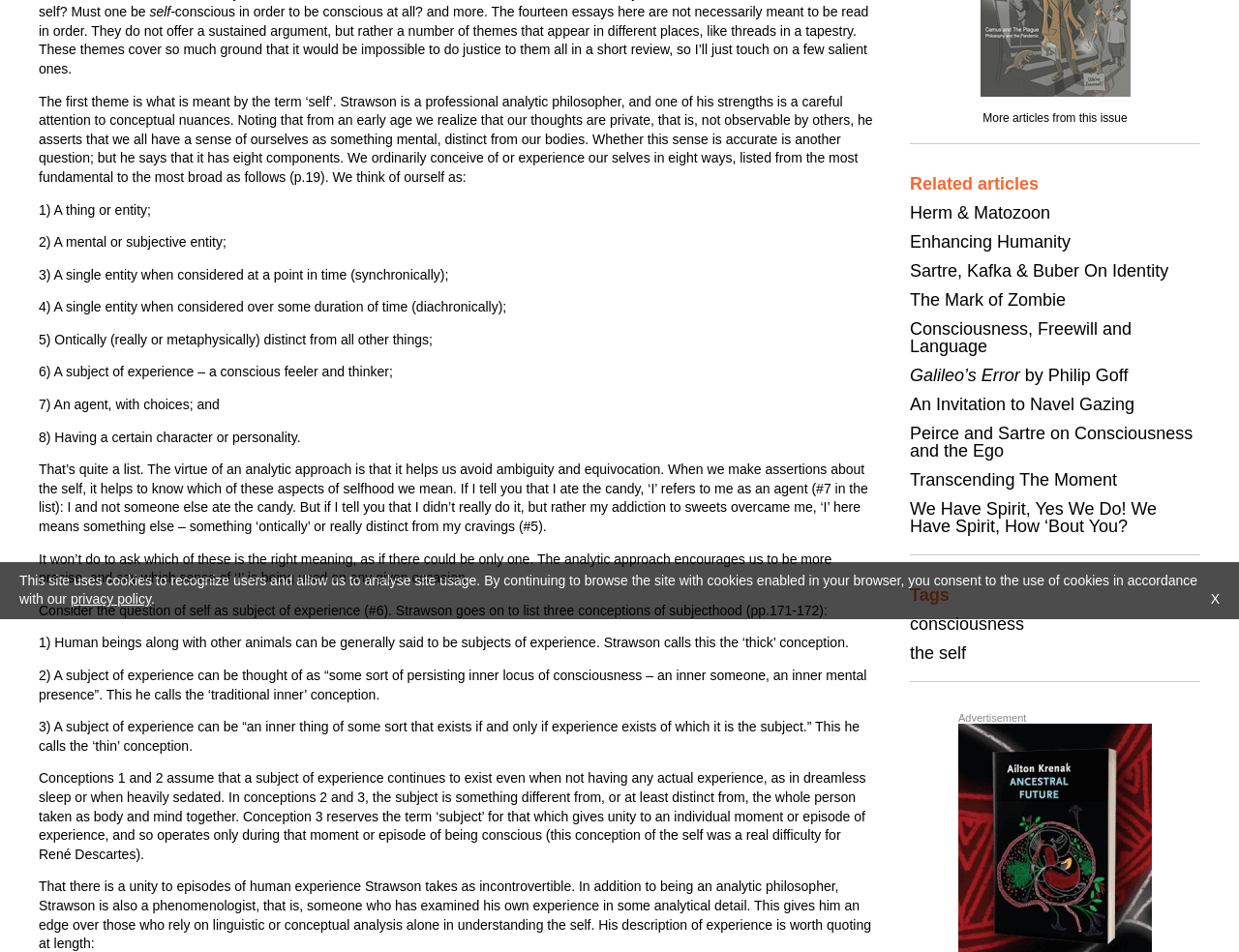Please provide the bounding box coordinates for the UI element as described: "Consciousness, Freewill and Language". The coordinates must be four floats between 0 and 1, represented as [left, top, right, bottom].

[0.734, 0.335, 0.913, 0.374]